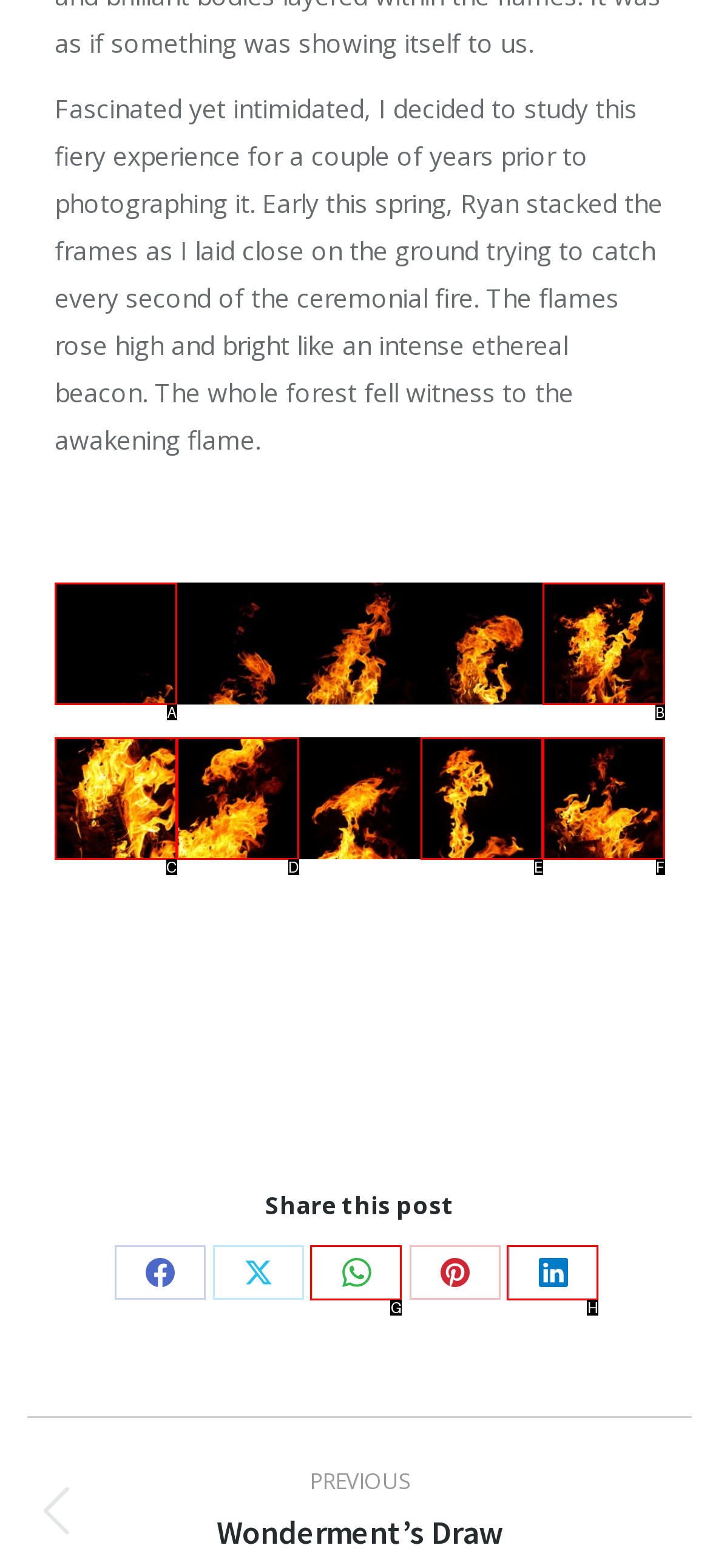From the description: title="Fire Photograph 10", identify the option that best matches and reply with the letter of that option directly.

C